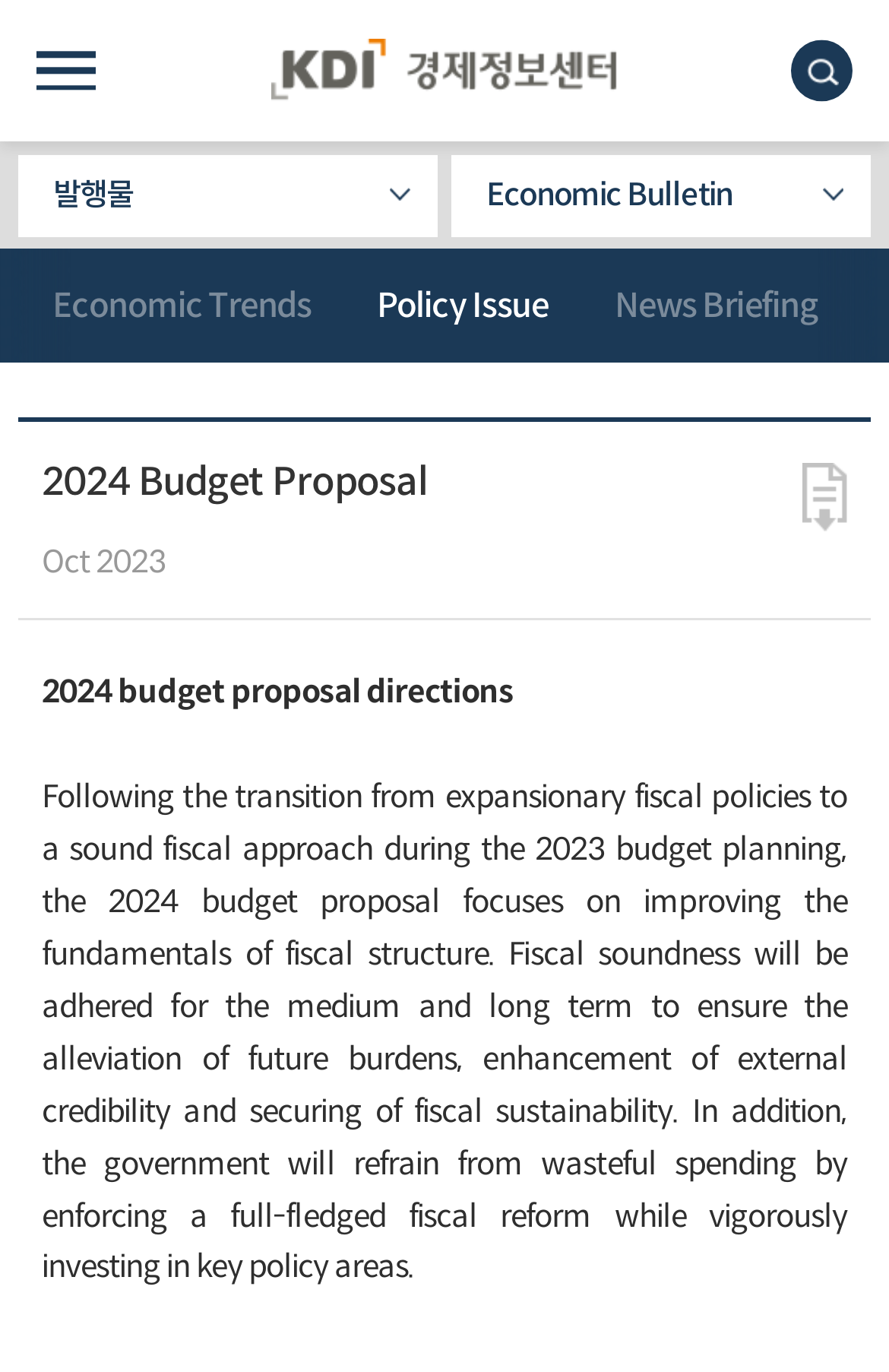What is the focus of the 2024 budget proposal?
Please analyze the image and answer the question with as much detail as possible.

I found the answer by reading the static text element located at [0.047, 0.49, 0.578, 0.518] which states '2024 budget proposal directions' and then reading the subsequent static text element located at [0.047, 0.566, 0.953, 0.938] which explains the focus of the 2024 budget proposal.